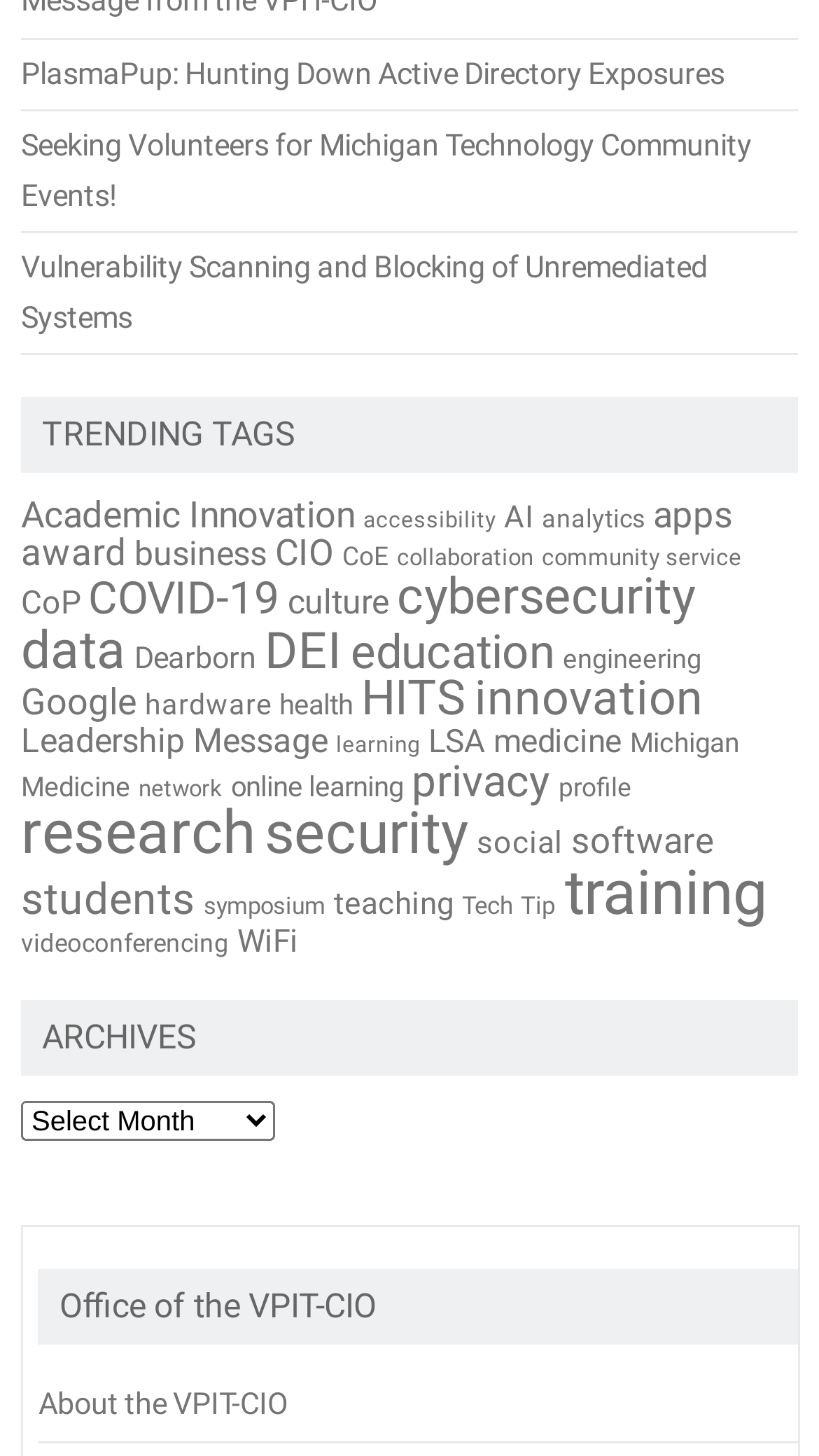Extract the bounding box coordinates of the UI element described: "social". Provide the coordinates in the format [left, top, right, bottom] with values ranging from 0 to 1.

[0.582, 0.566, 0.687, 0.592]